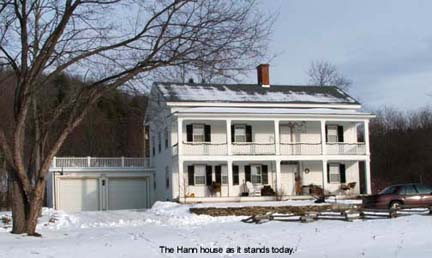Can you give a comprehensive explanation to the question given the content of the image?
What is adjacent to the main building?

According to the caption, adjacent to the main building, a garage is visible, highlighting the blend of traditional and modern living.